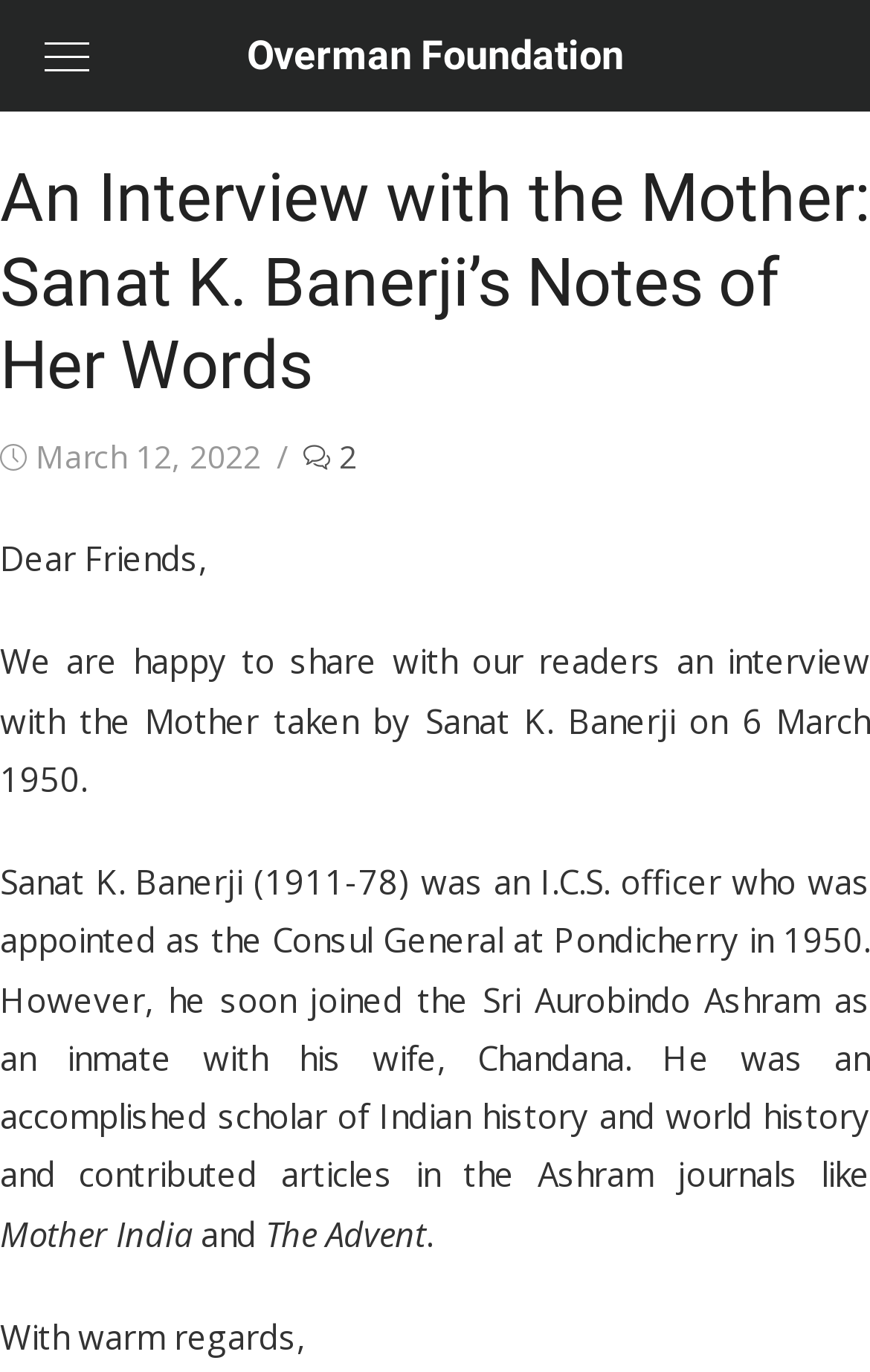What is the date of the interview with the Mother?
Craft a detailed and extensive response to the question.

The webpage states that Sanat K. Banerji took an interview with the Mother on 6 March 1950, which is shared with the readers.